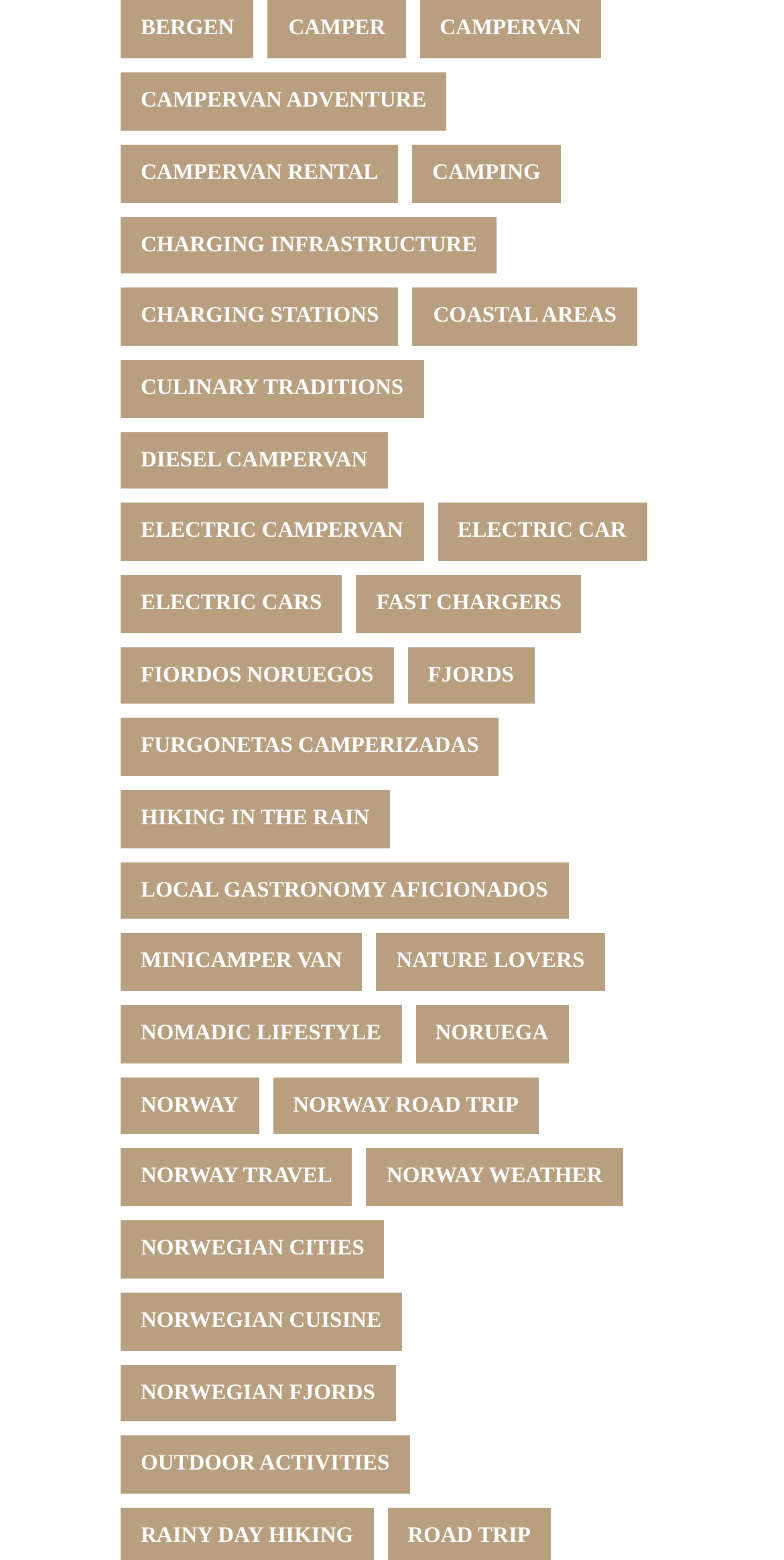Please specify the bounding box coordinates of the clickable region to carry out the following instruction: "Discover outdoor activities". The coordinates should be four float numbers between 0 and 1, in the format [left, top, right, bottom].

[0.154, 0.92, 0.523, 0.957]